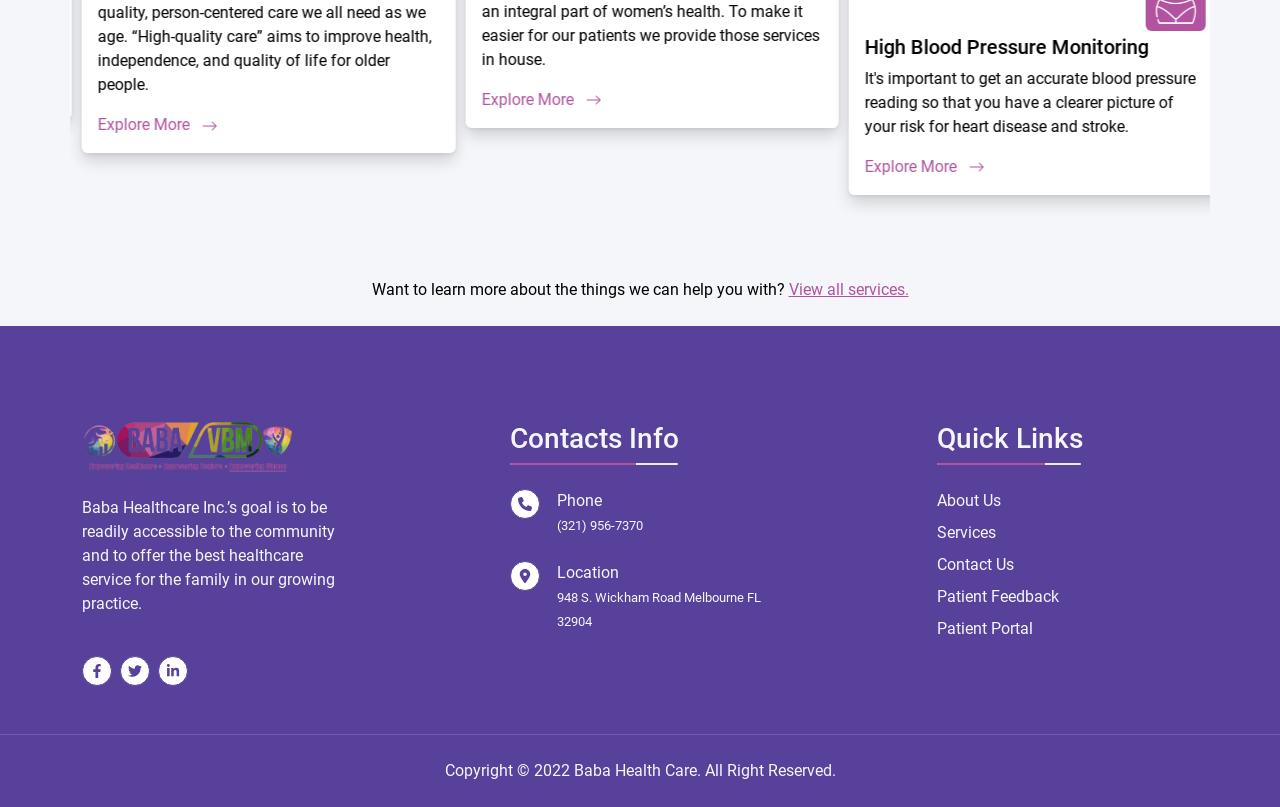Using the provided description: "Explore More", find the bounding box coordinates of the corresponding UI element. The output should be four float numbers between 0 and 1, in the format [left, top, right, bottom].

[0.675, 0.195, 0.769, 0.218]